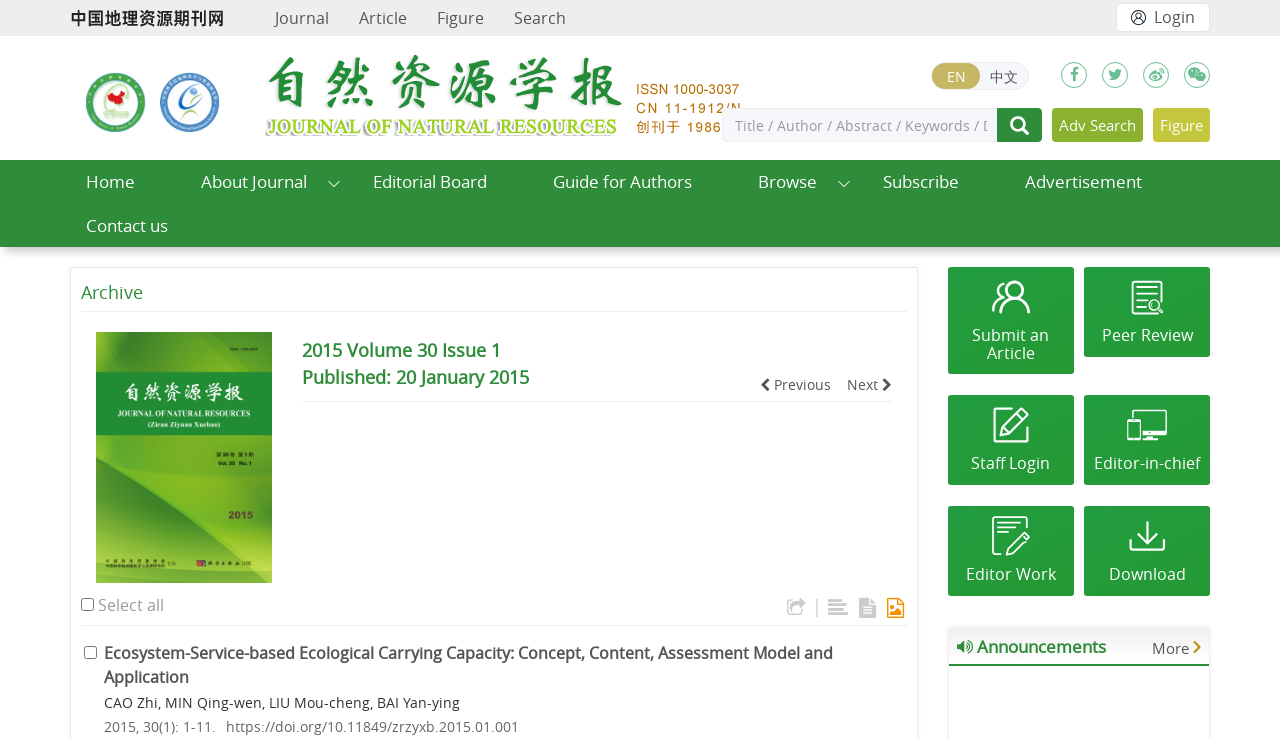Identify the bounding box coordinates of the clickable section necessary to follow the following instruction: "Submit an article". The coordinates should be presented as four float numbers from 0 to 1, i.e., [left, top, right, bottom].

[0.74, 0.362, 0.839, 0.507]